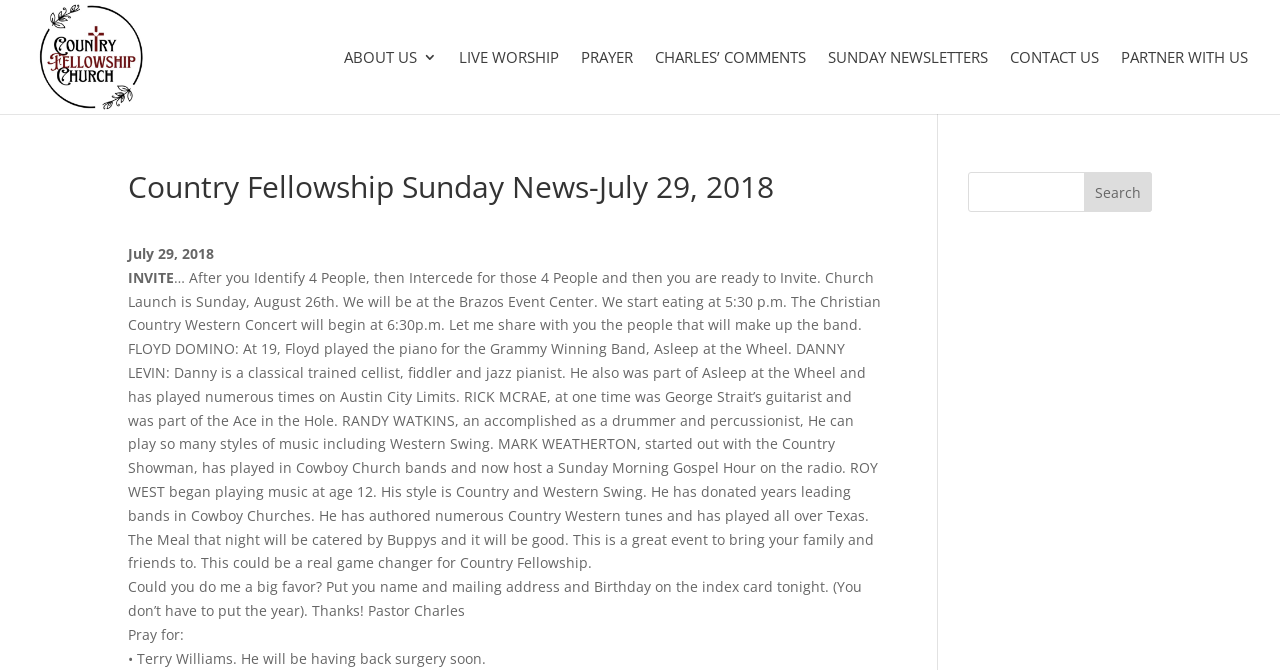Identify and provide the main heading of the webpage.

Country Fellowship Sunday News-July 29, 2018